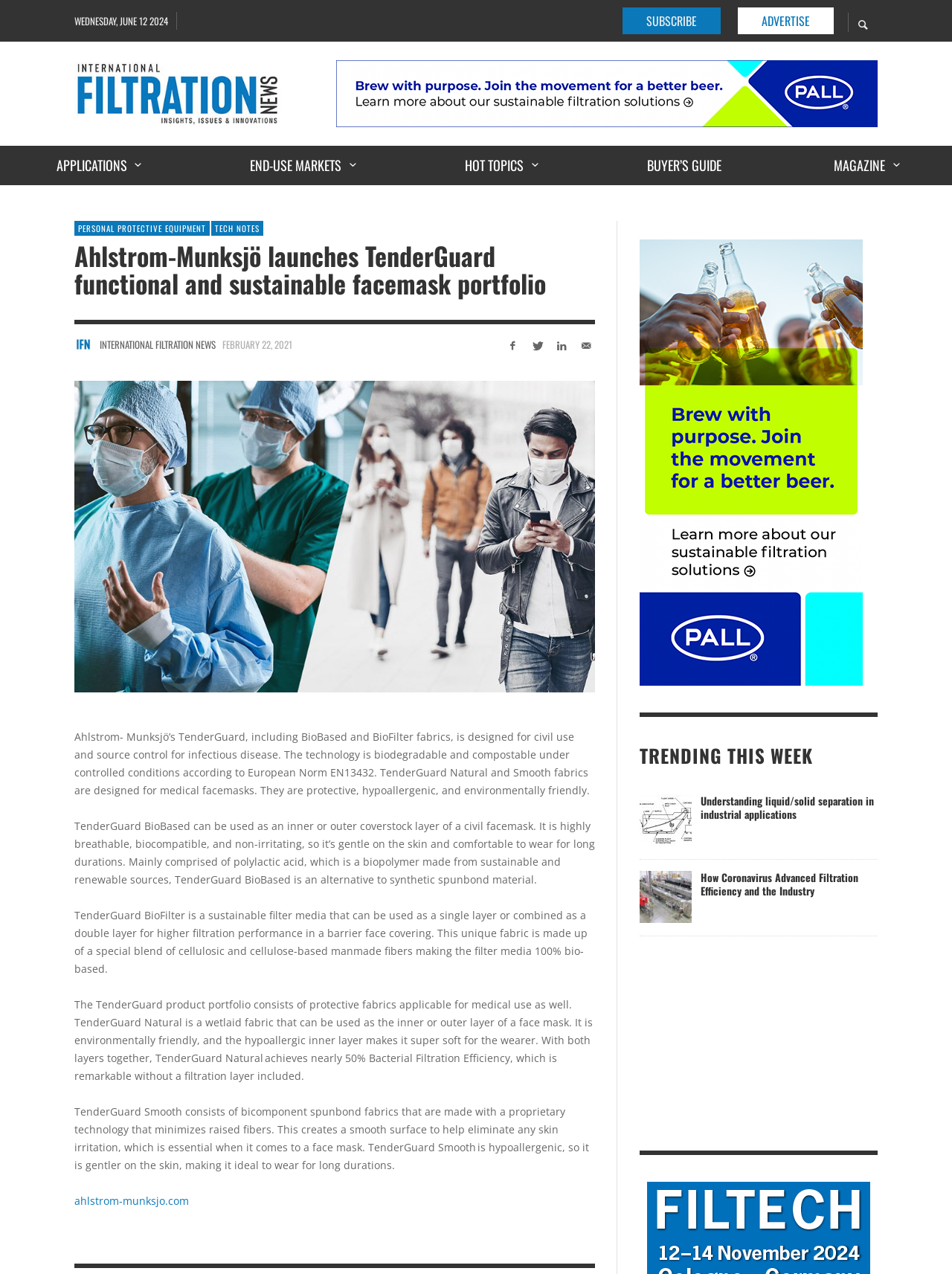Pinpoint the bounding box coordinates of the clickable element to carry out the following instruction: "Click on the HOME link."

None